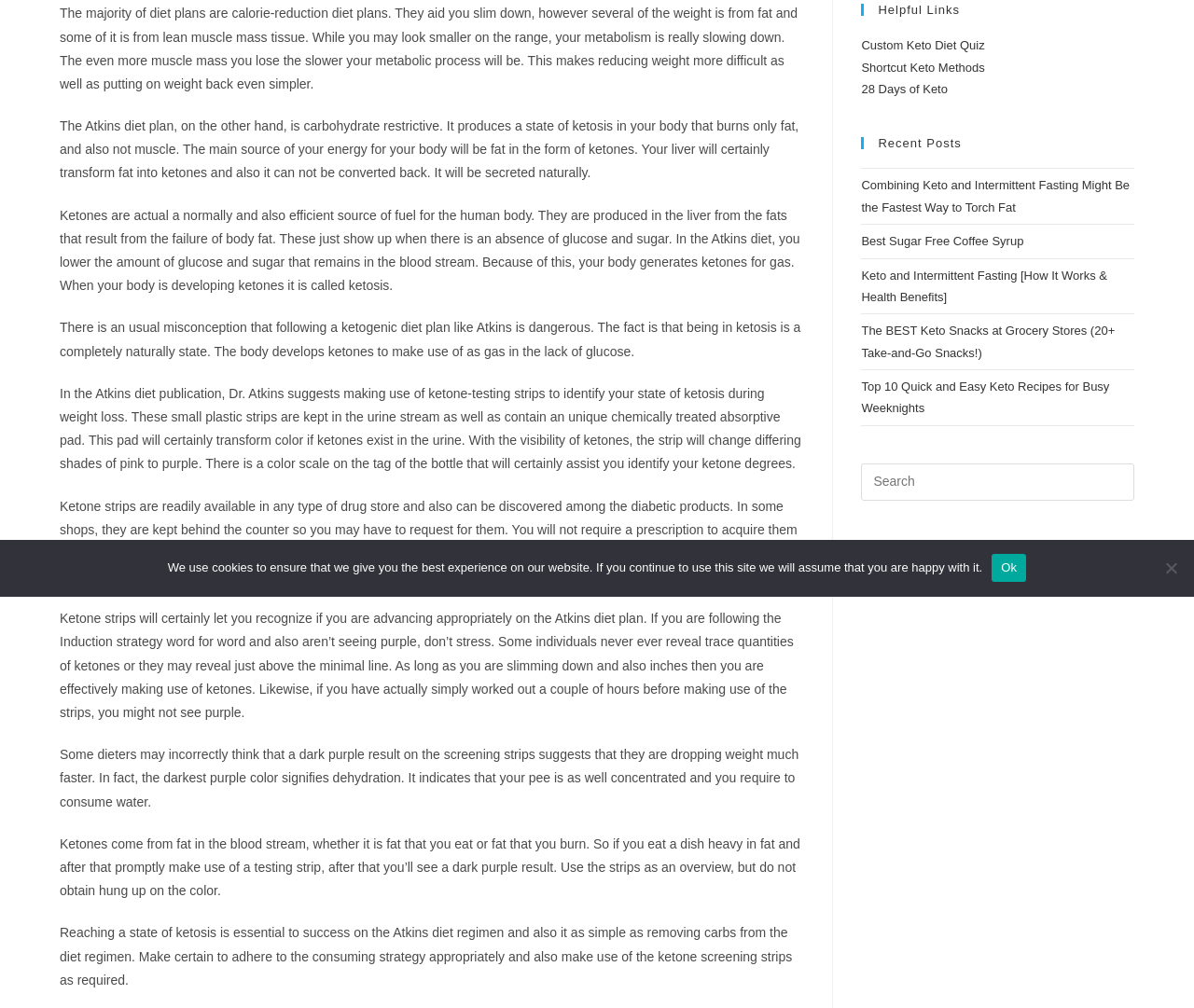Find the bounding box coordinates for the HTML element described as: "admin". The coordinates should consist of four float values between 0 and 1, i.e., [left, top, right, bottom].

None